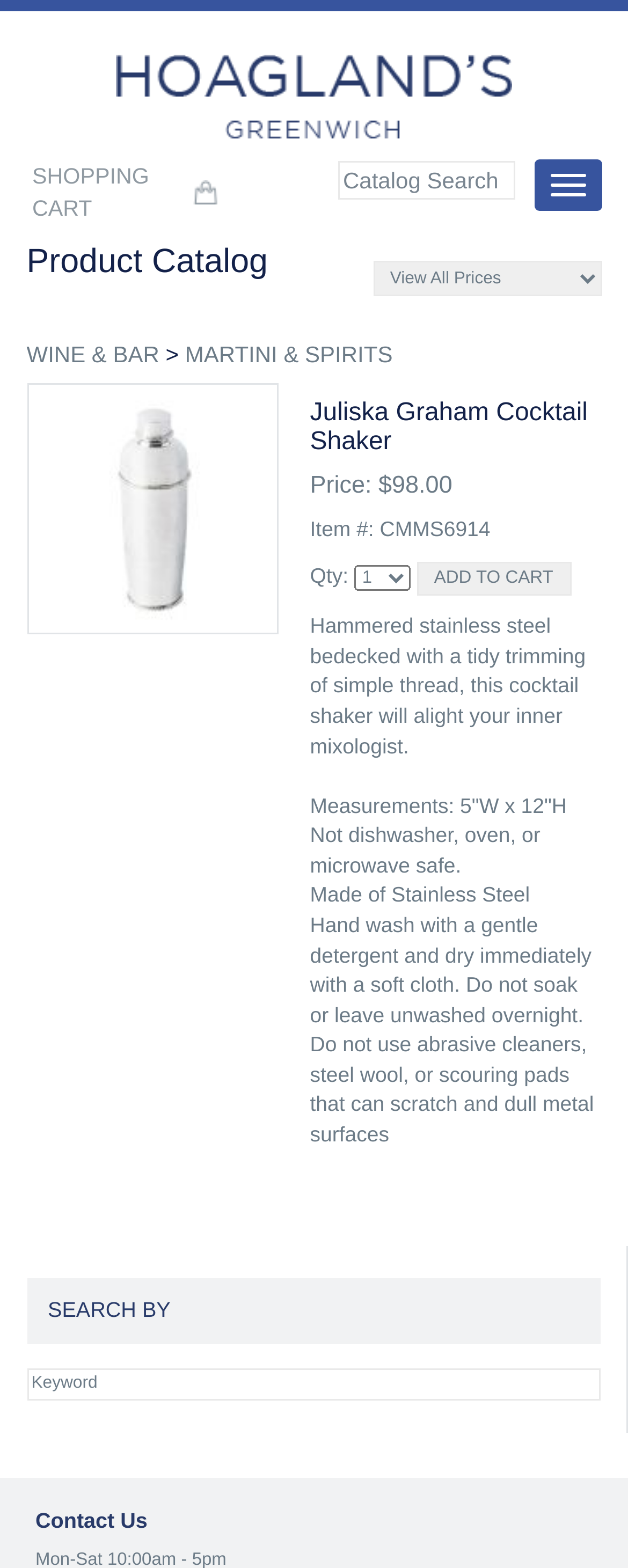Please specify the bounding box coordinates for the clickable region that will help you carry out the instruction: "Select a category".

[0.595, 0.166, 0.958, 0.189]